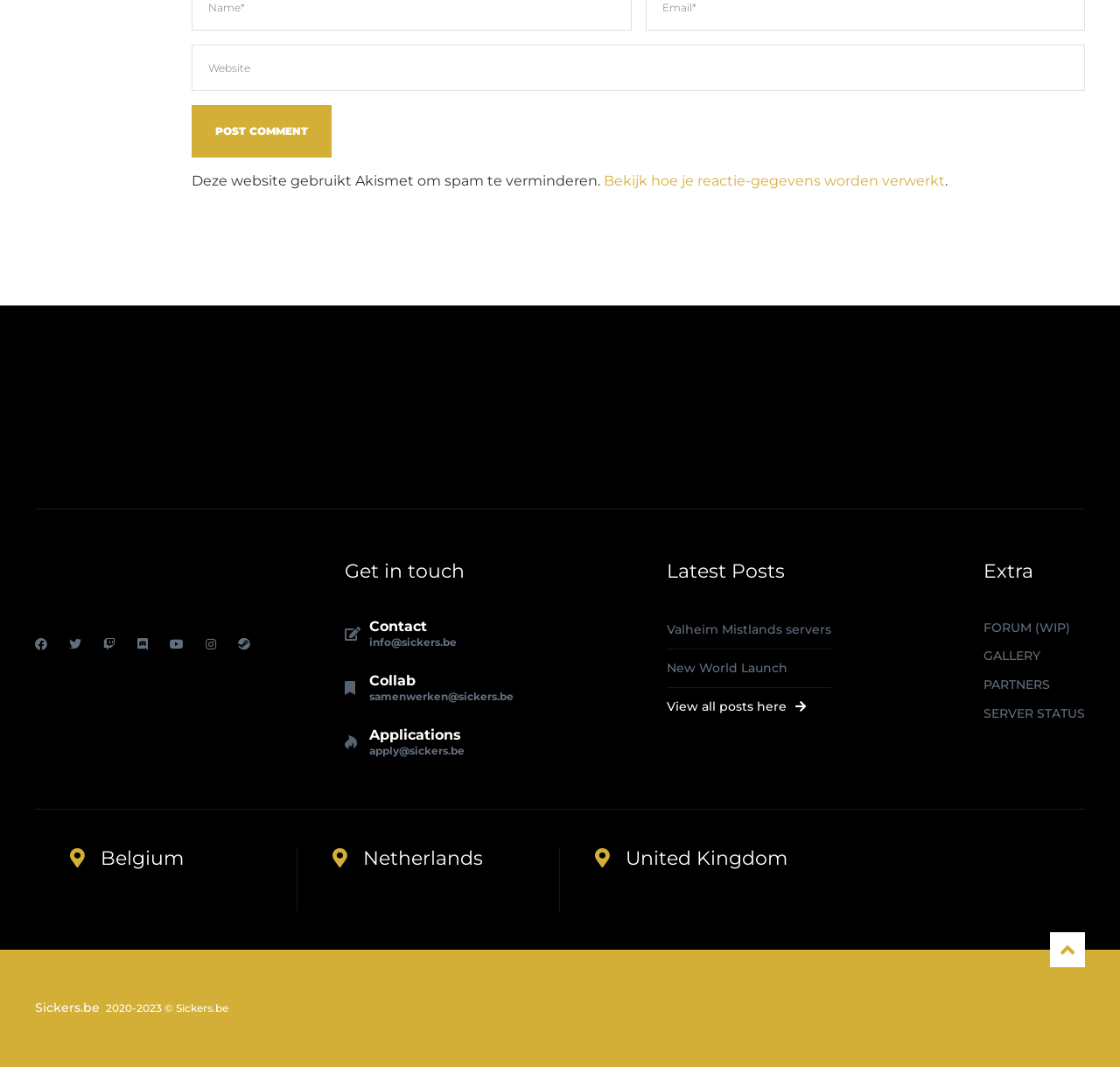Please locate the bounding box coordinates of the element that should be clicked to complete the given instruction: "Contact via 'info@sickers.be'".

[0.33, 0.595, 0.408, 0.608]